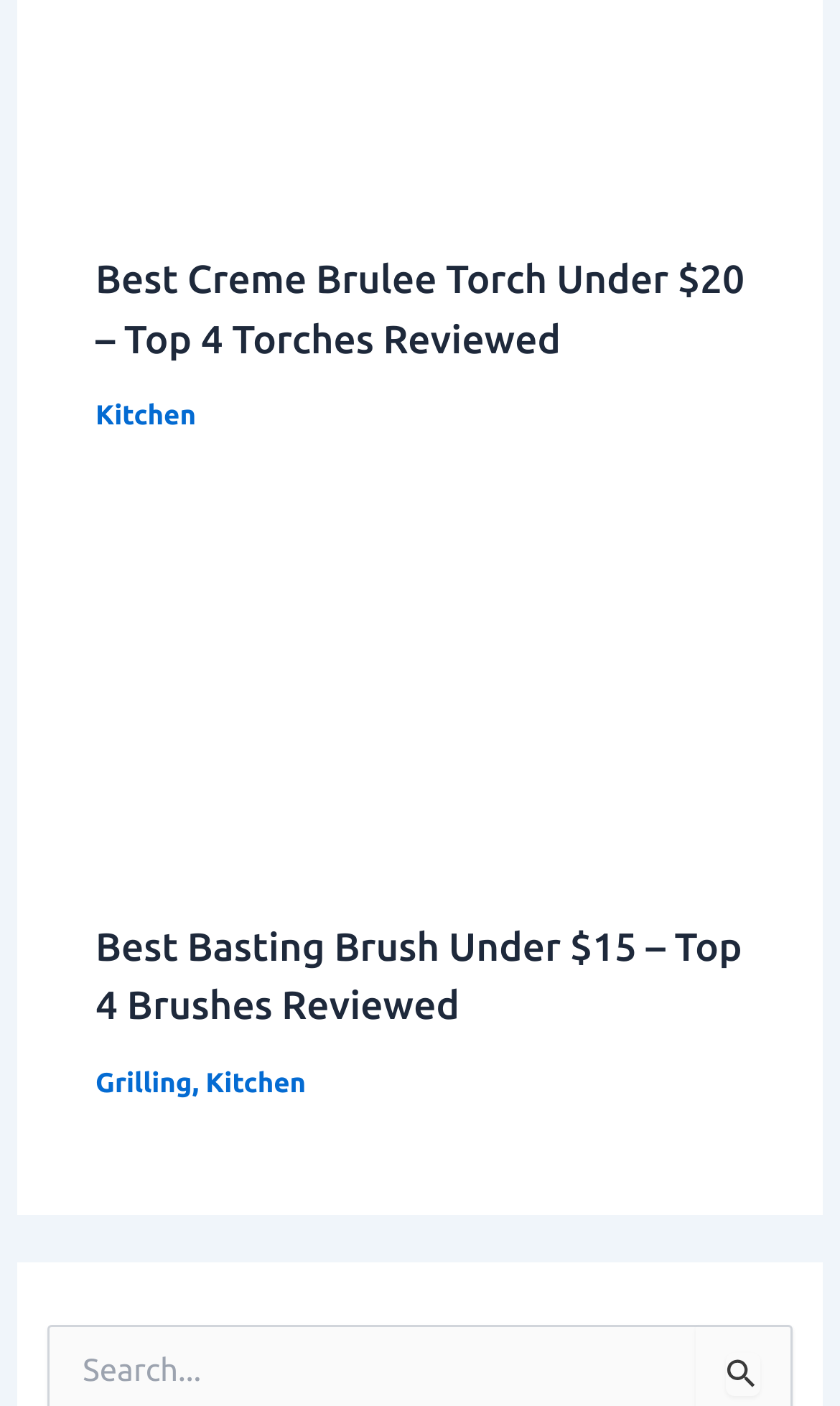Provide your answer to the question using just one word or phrase: What is the topic of the first review?

Creme Brulee Torch